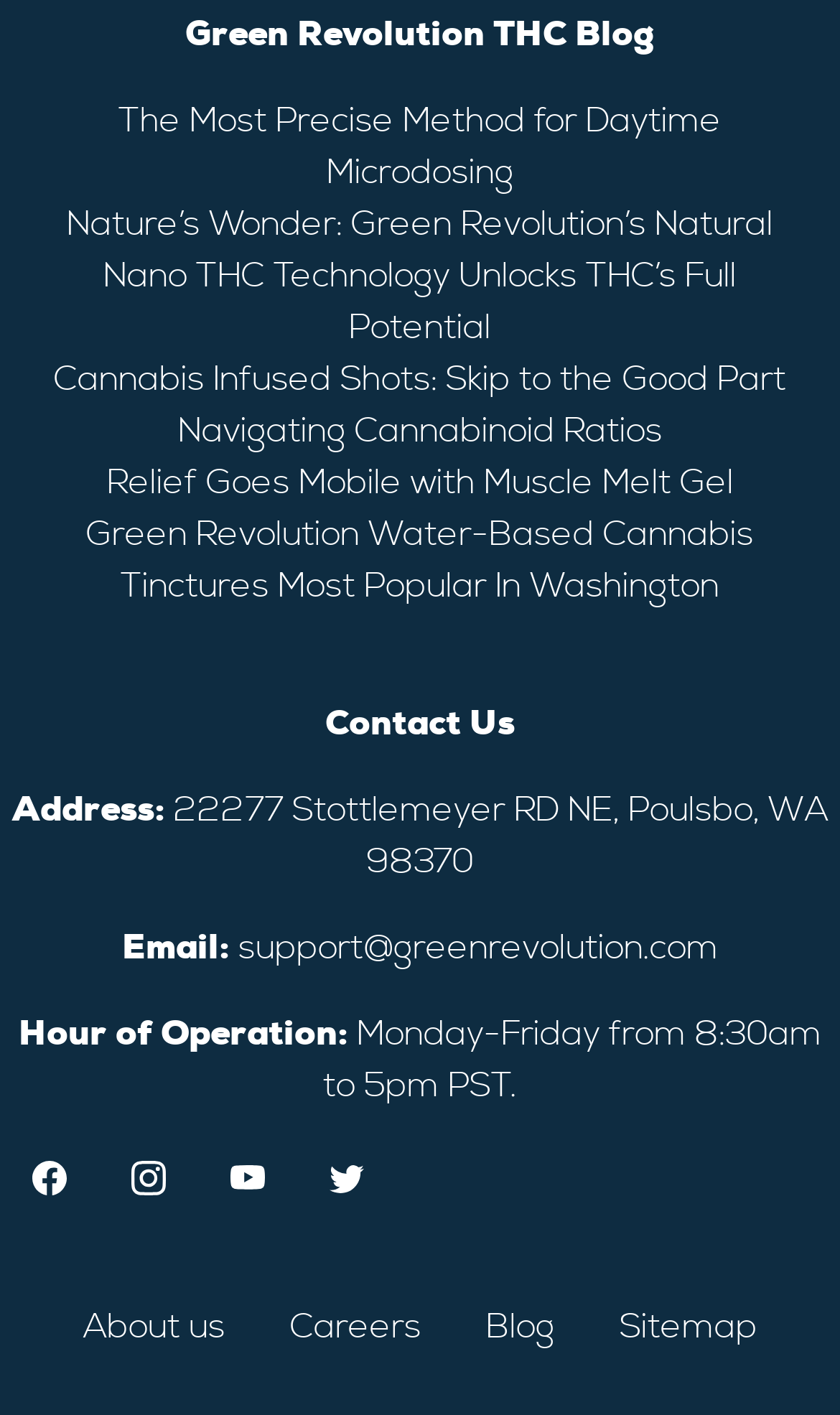What is the email address of Green Revolution's support?
Could you answer the question with a detailed and thorough explanation?

The question asks for the email address of Green Revolution's support, which can be found in the contact information section of the webpage. The link element with ID 707 has the text 'support@greenrevolution.com', which is the answer to this question.